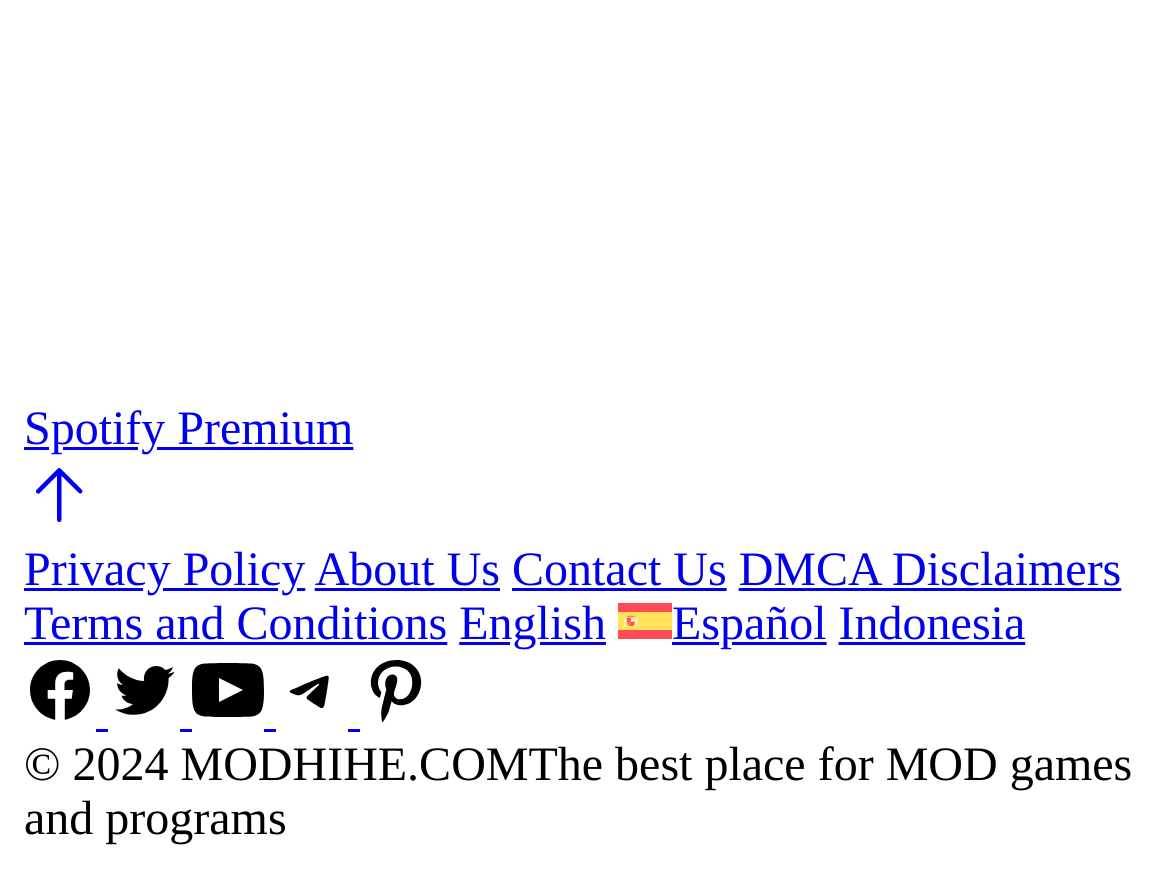What is the language of the website?
Based on the image, answer the question with a single word or brief phrase.

Multiple